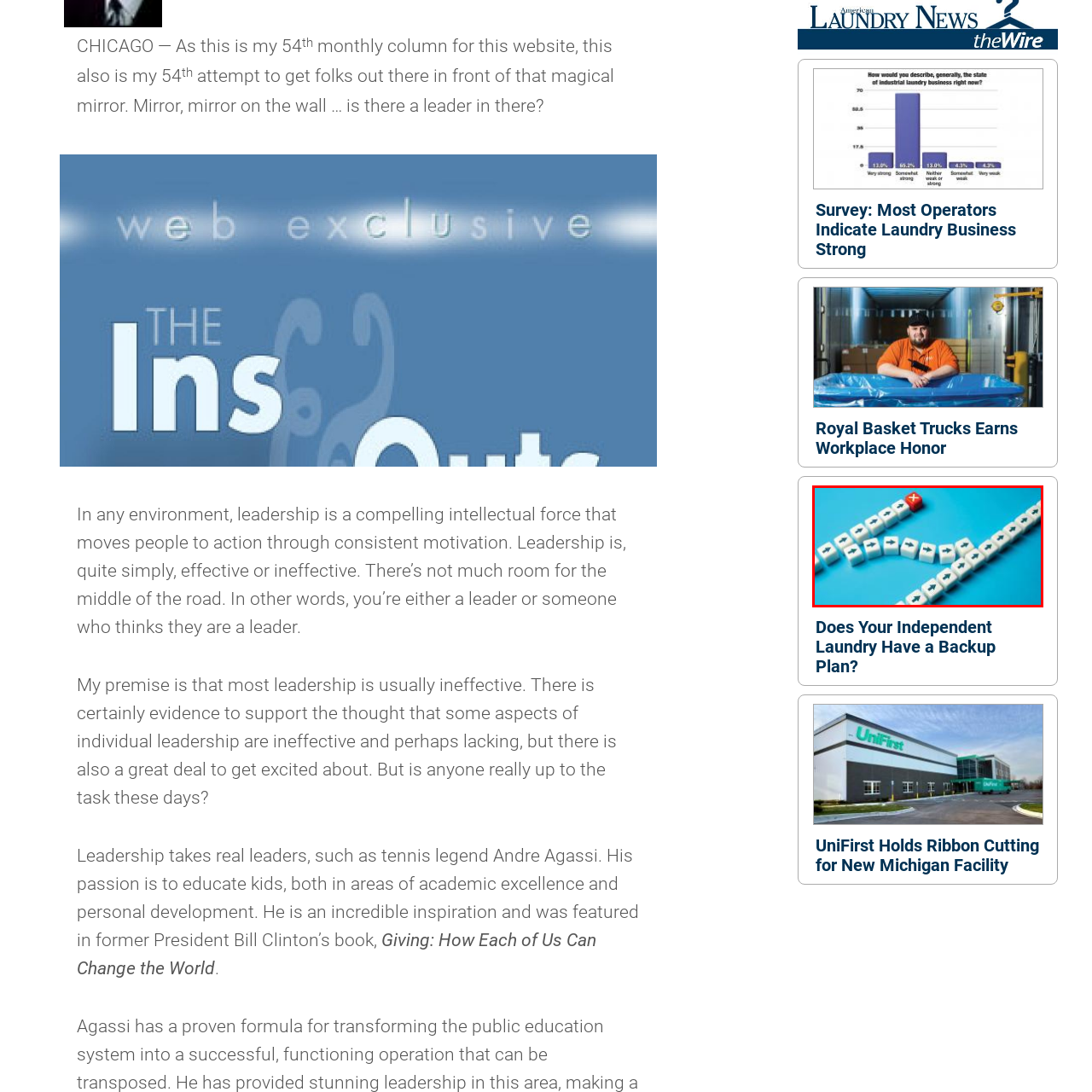Observe the image enclosed by the red rectangle, then respond to the question in one word or phrase:
What direction do the arrows on the blocks point?

Right